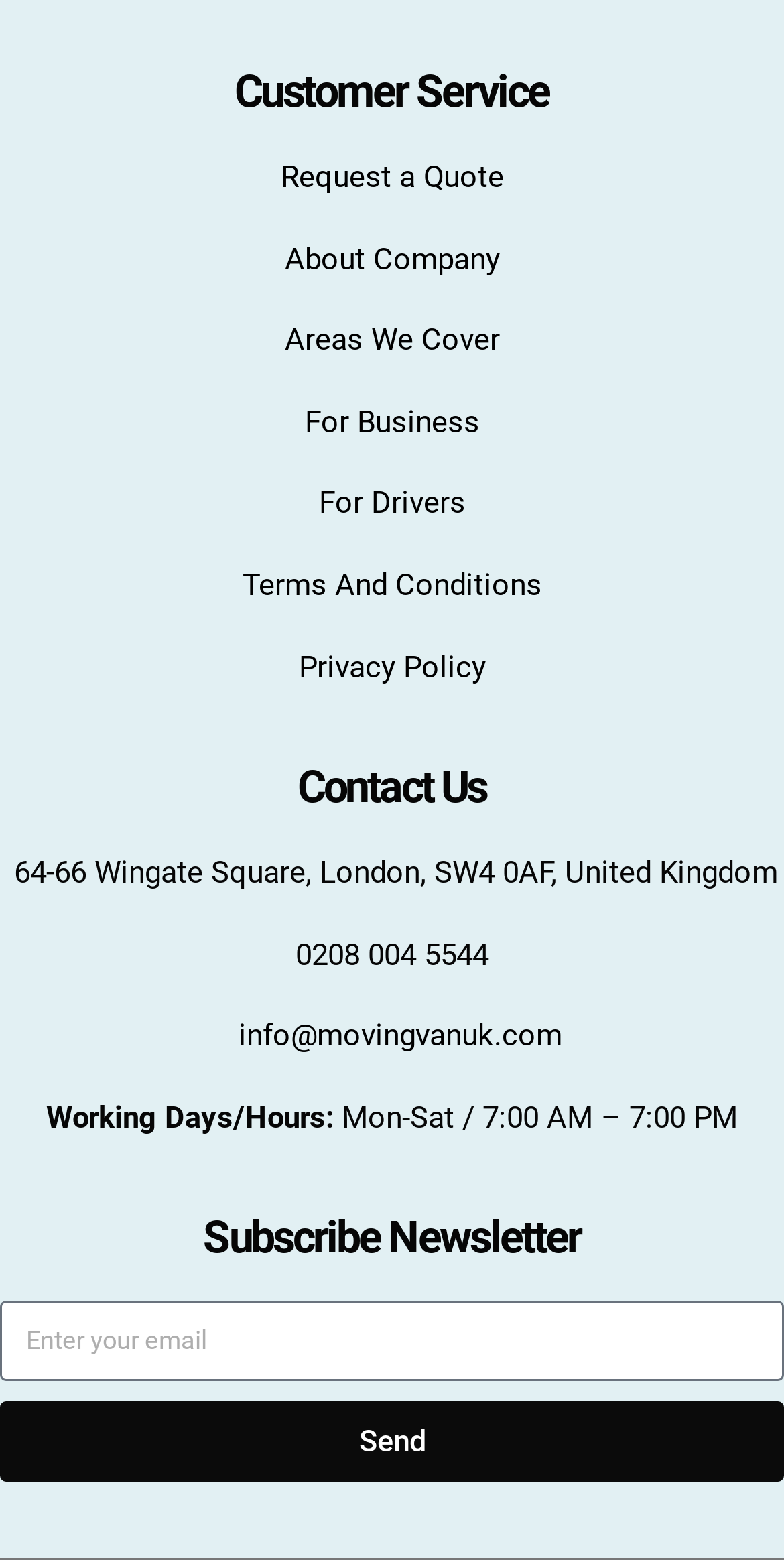Determine the bounding box coordinates of the UI element that matches the following description: "Send". The coordinates should be four float numbers between 0 and 1 in the format [left, top, right, bottom].

[0.0, 0.899, 1.0, 0.95]